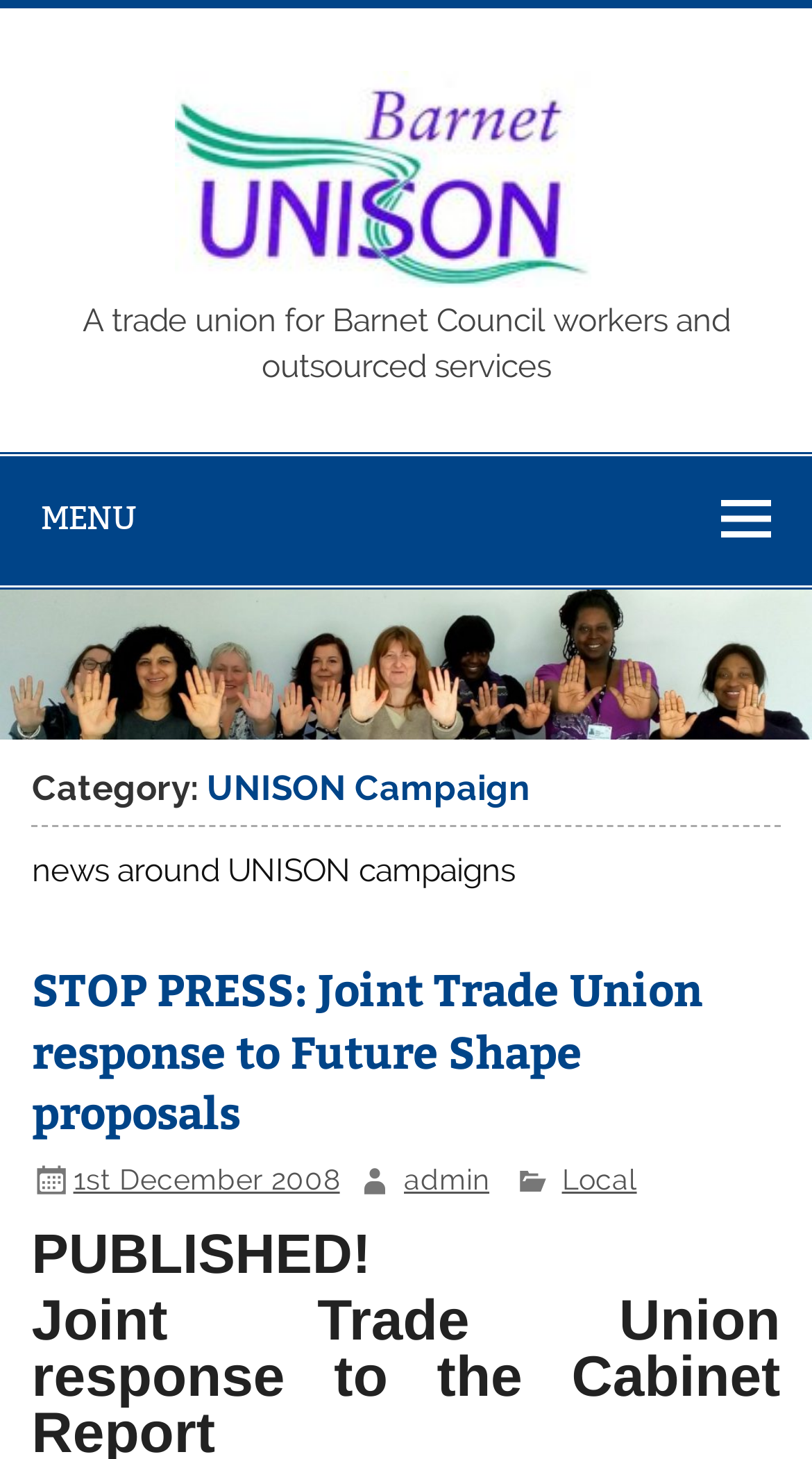What is the name of the trade union?
Respond to the question with a single word or phrase according to the image.

Barnet UNISON